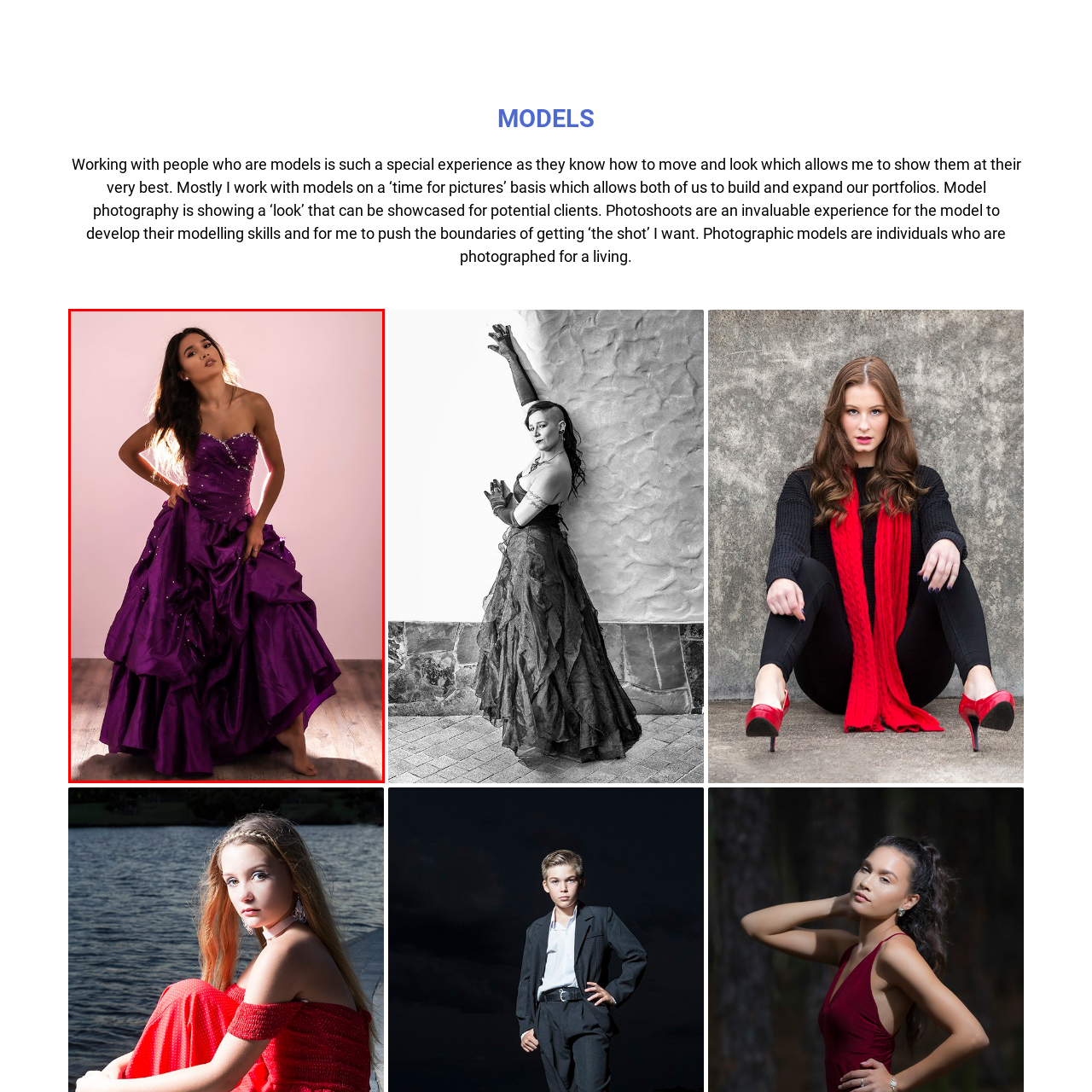What is the color of the backdrop?
Examine the image highlighted by the red bounding box and answer briefly with one word or a short phrase.

soft pink